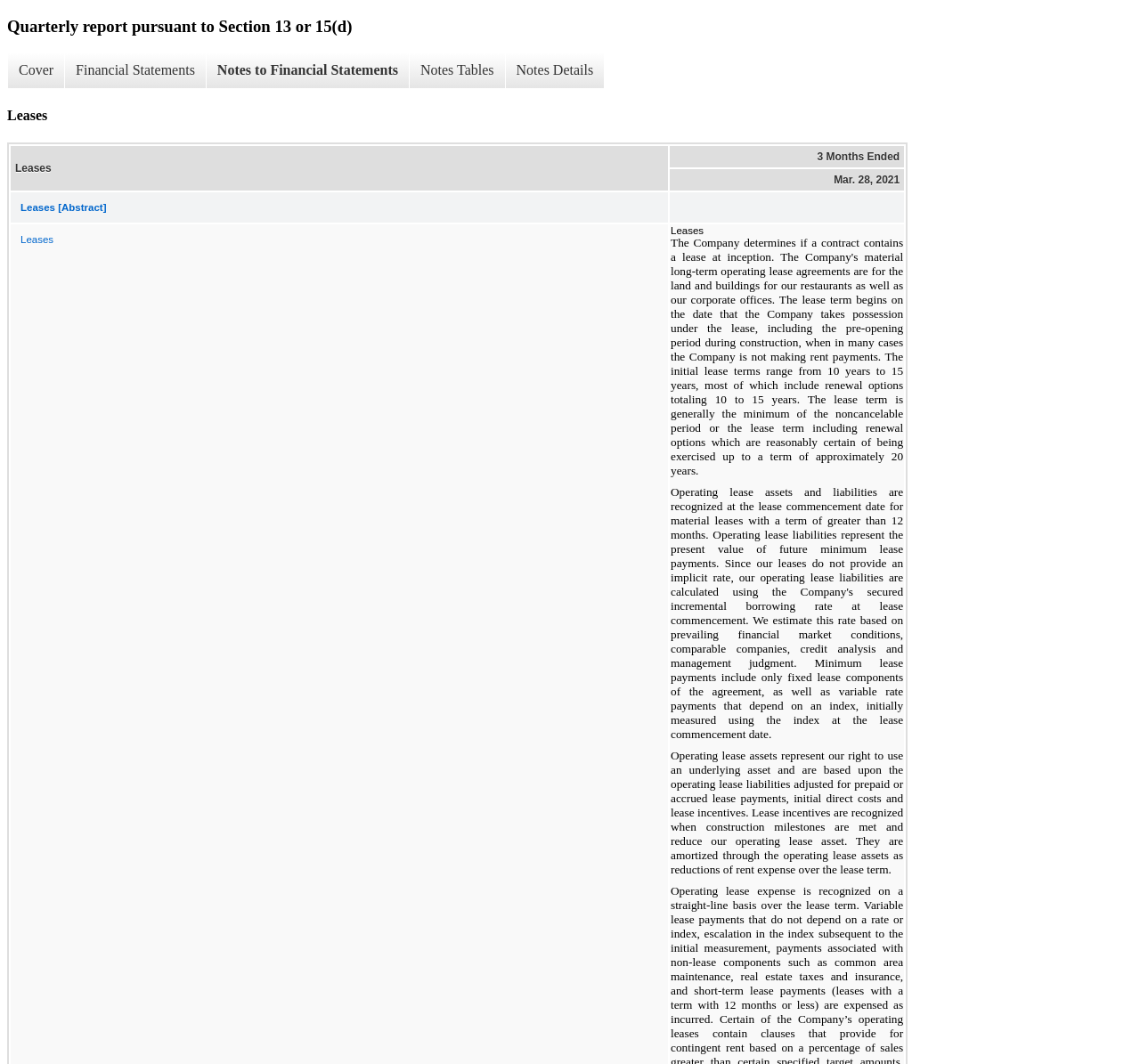Carefully examine the image and provide an in-depth answer to the question: What is the first link on the webpage?

The first link on the webpage is 'Cover' which is located at the top of the page with a bounding box of [0.006, 0.05, 0.056, 0.083].